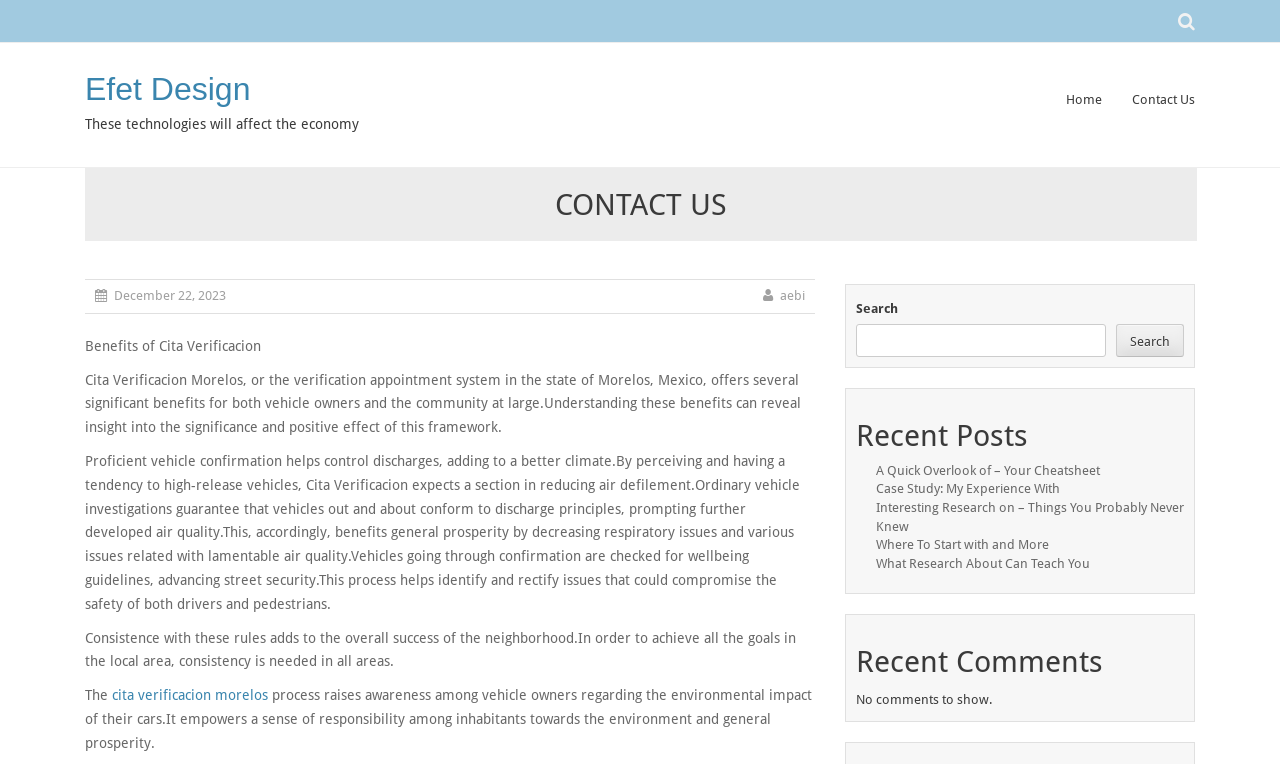Please provide a comprehensive response to the question based on the details in the image: What type of content is listed under 'Recent Posts'?

I determined the type of content listed under 'Recent Posts' by looking at the link elements with descriptive text, such as 'A Quick Overlook of – Your Cheatsheet' and 'Case Study: My Experience With'. These links appear to be article titles, suggesting that the 'Recent Posts' section lists links to recent articles.